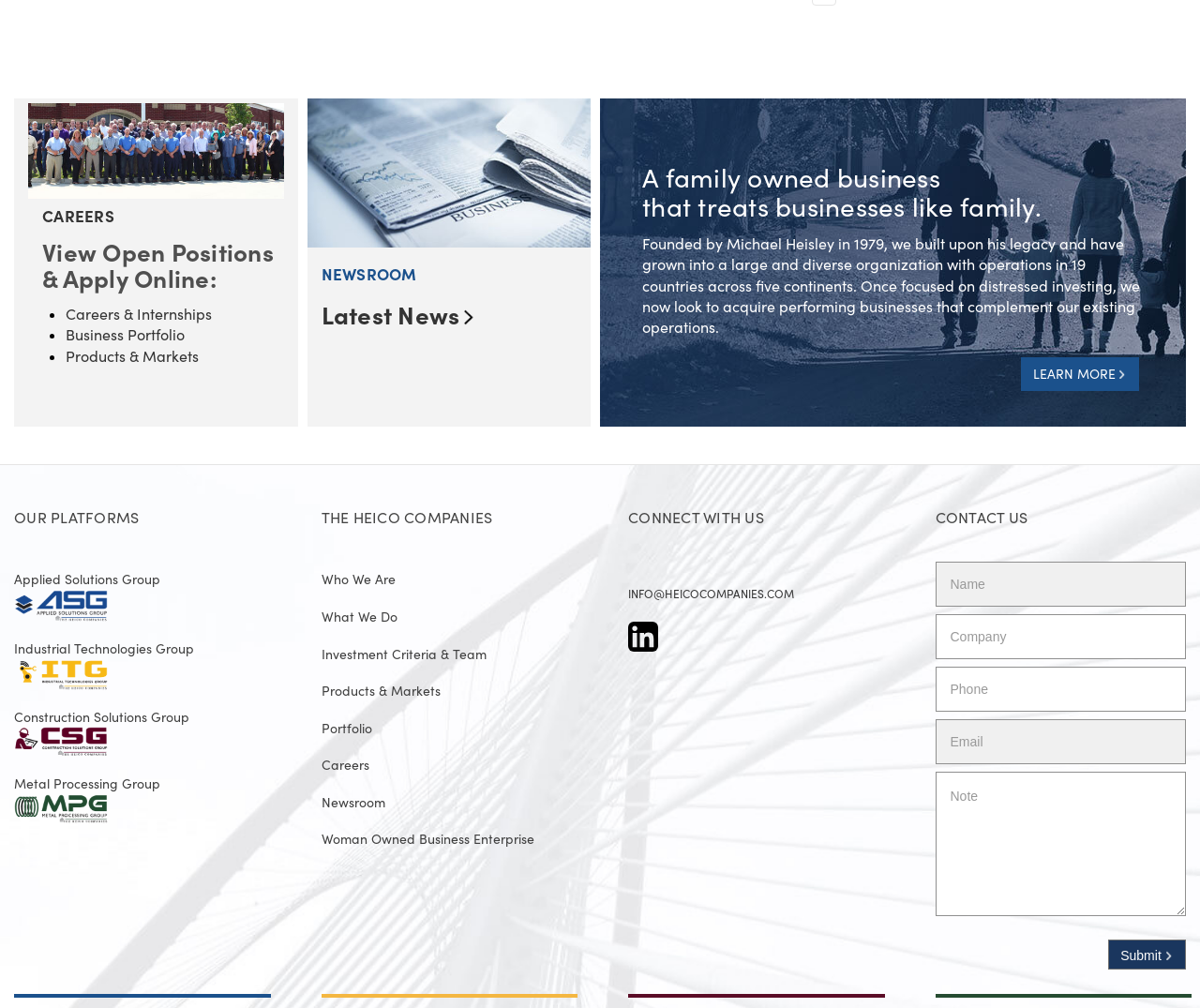Find the bounding box of the UI element described as follows: "CONTACT".

None